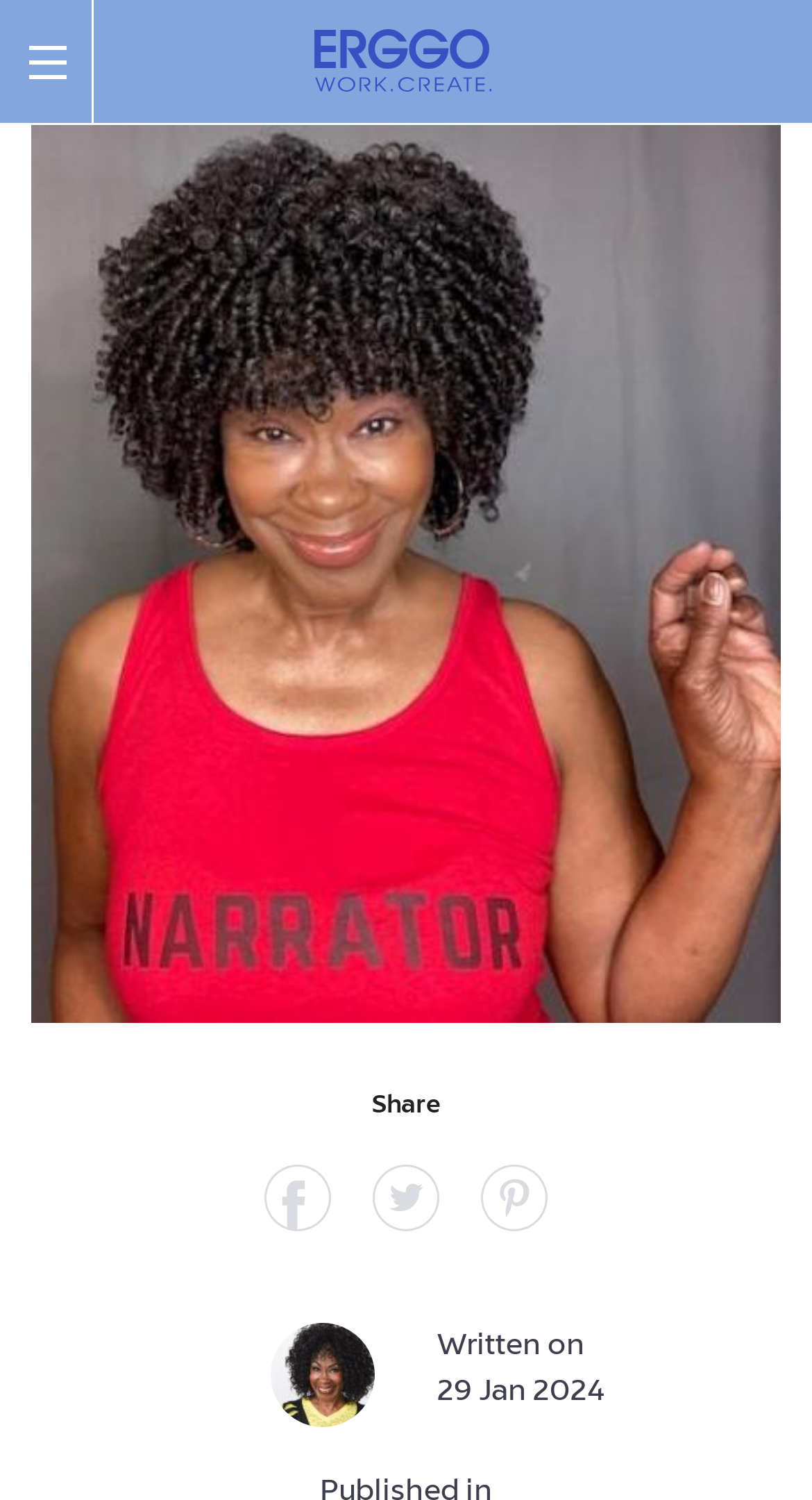Answer the question briefly using a single word or phrase: 
What is the name of the company?

Erggo